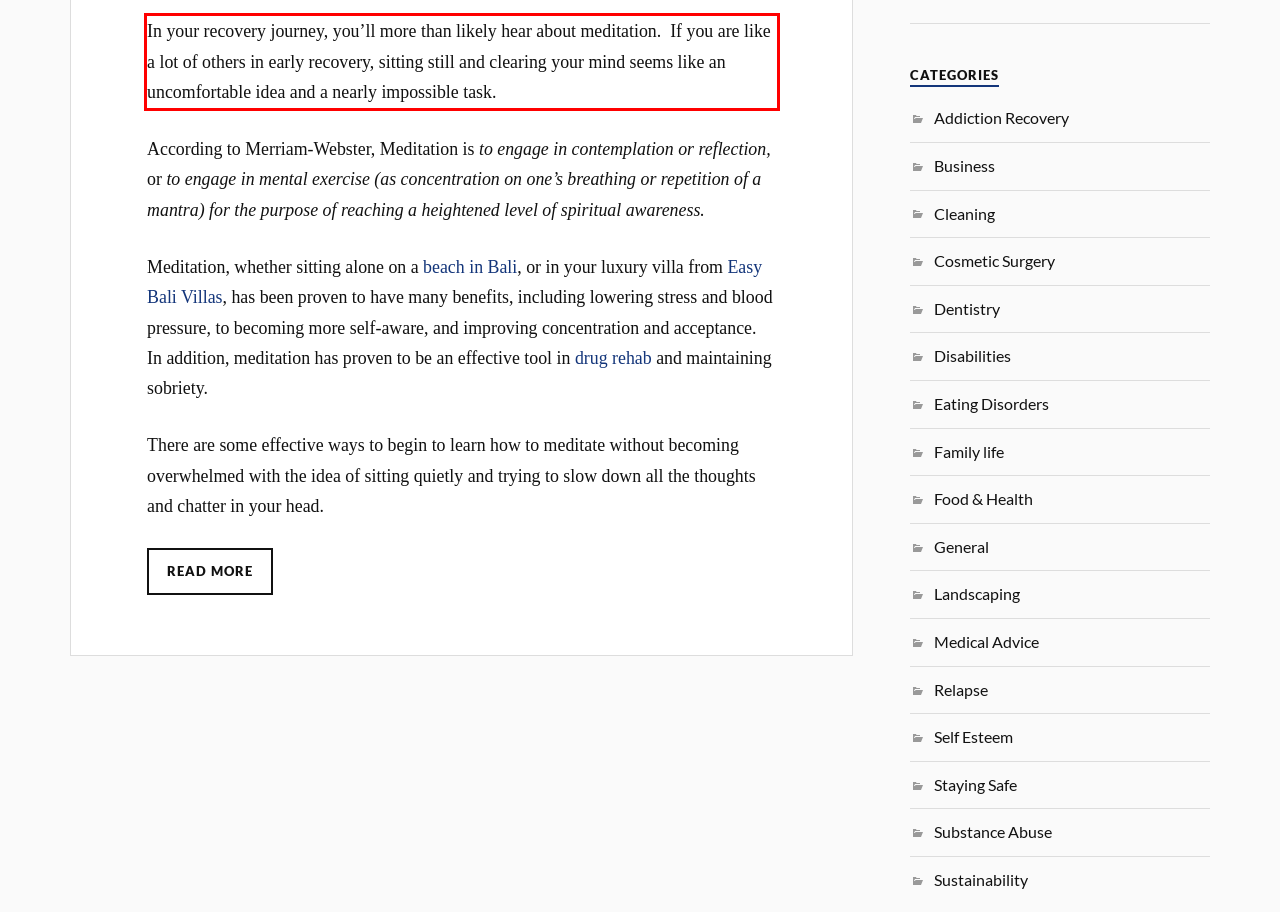Observe the screenshot of the webpage, locate the red bounding box, and extract the text content within it.

In your recovery journey, you’ll more than likely hear about meditation. If you are like a lot of others in early recovery, sitting still and clearing your mind seems like an uncomfortable idea and a nearly impossible task.